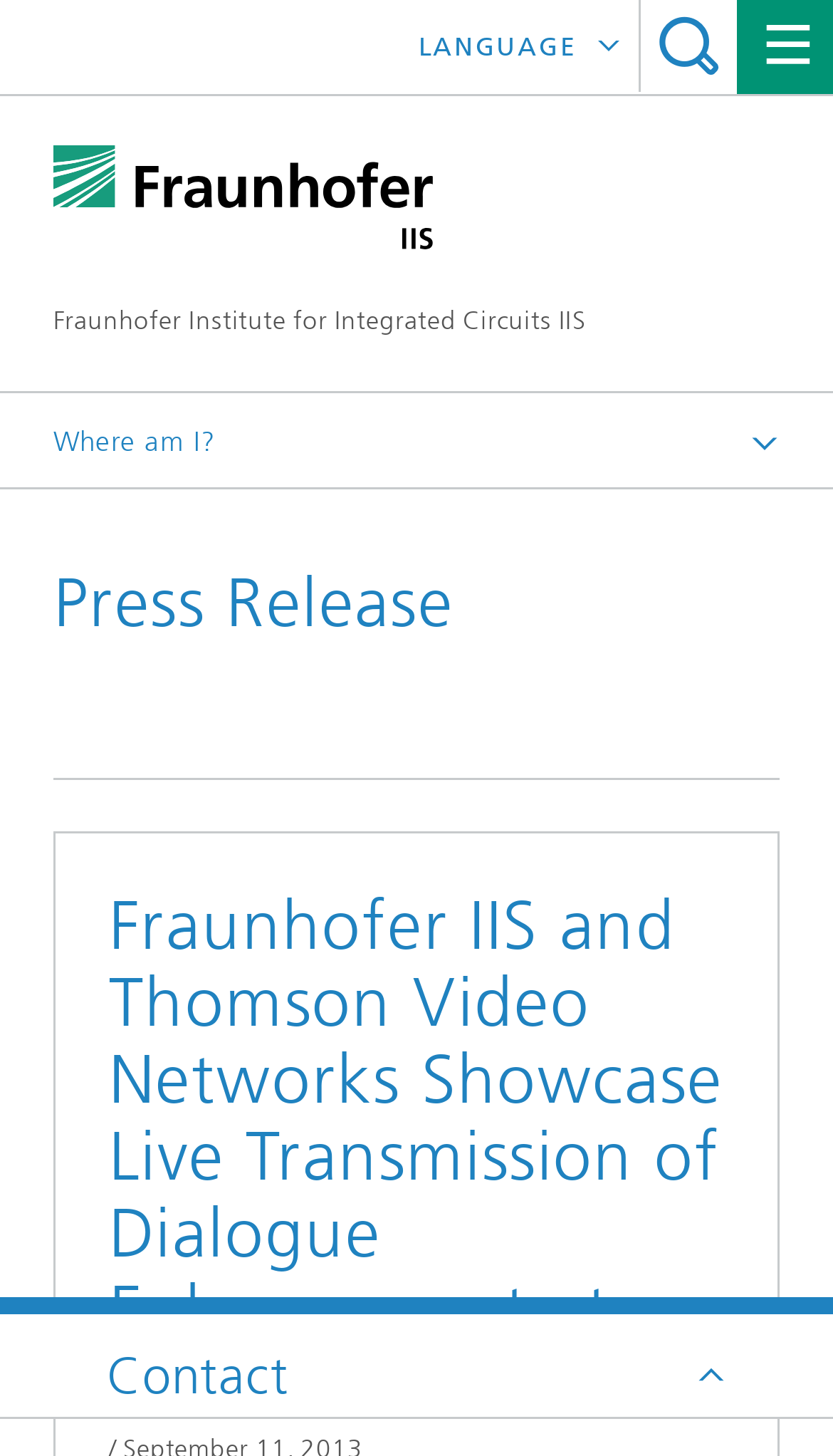Locate the bounding box coordinates of the region to be clicked to comply with the following instruction: "go to Homepage". The coordinates must be four float numbers between 0 and 1, in the form [left, top, right, bottom].

[0.154, 0.343, 0.319, 0.364]